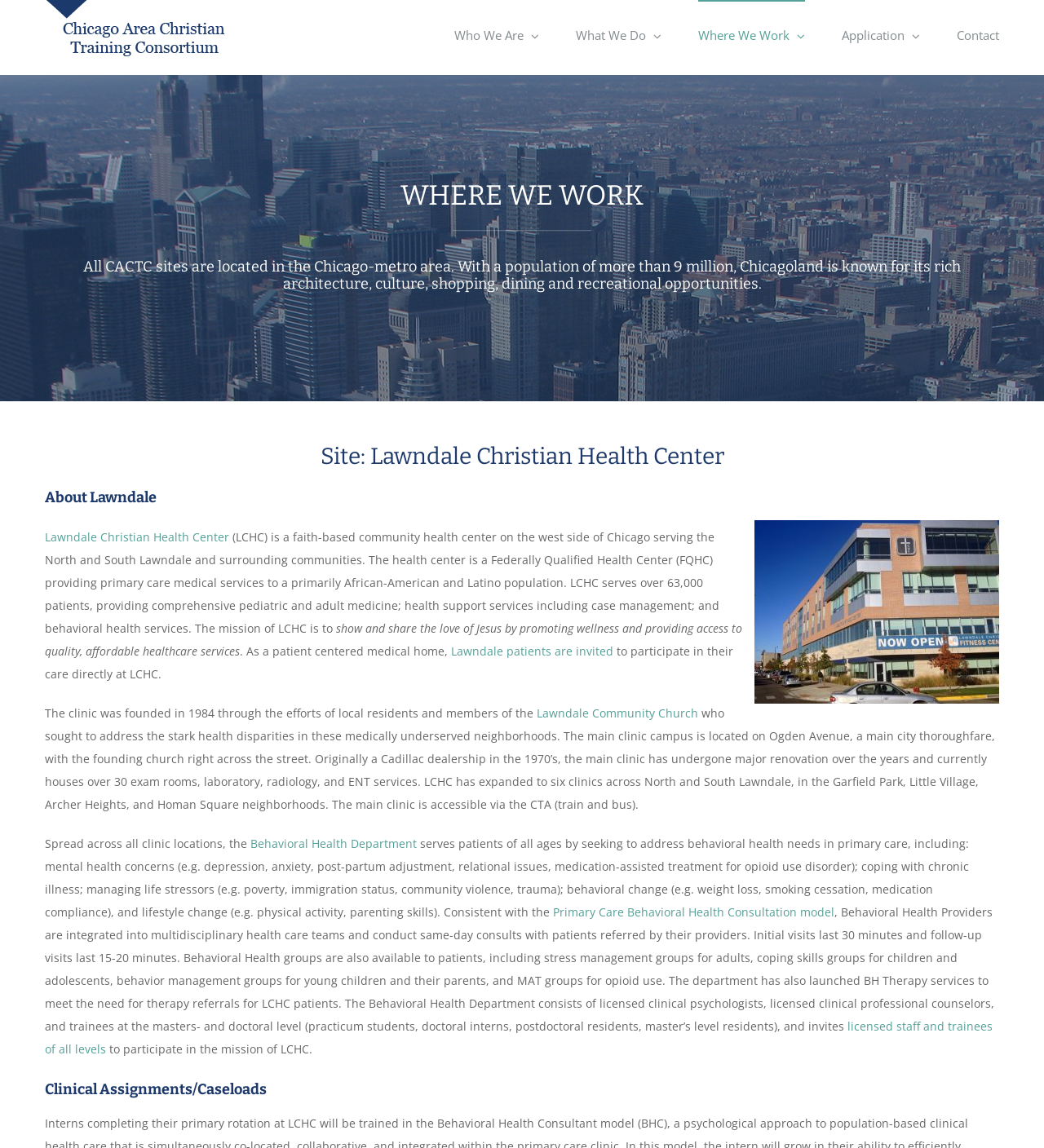What is the phone number of the health center?
Give a detailed explanation using the information visible in the image.

I found the answer by looking at the contact information section which provides the phone number as '630.871.2100 ext. 108'.